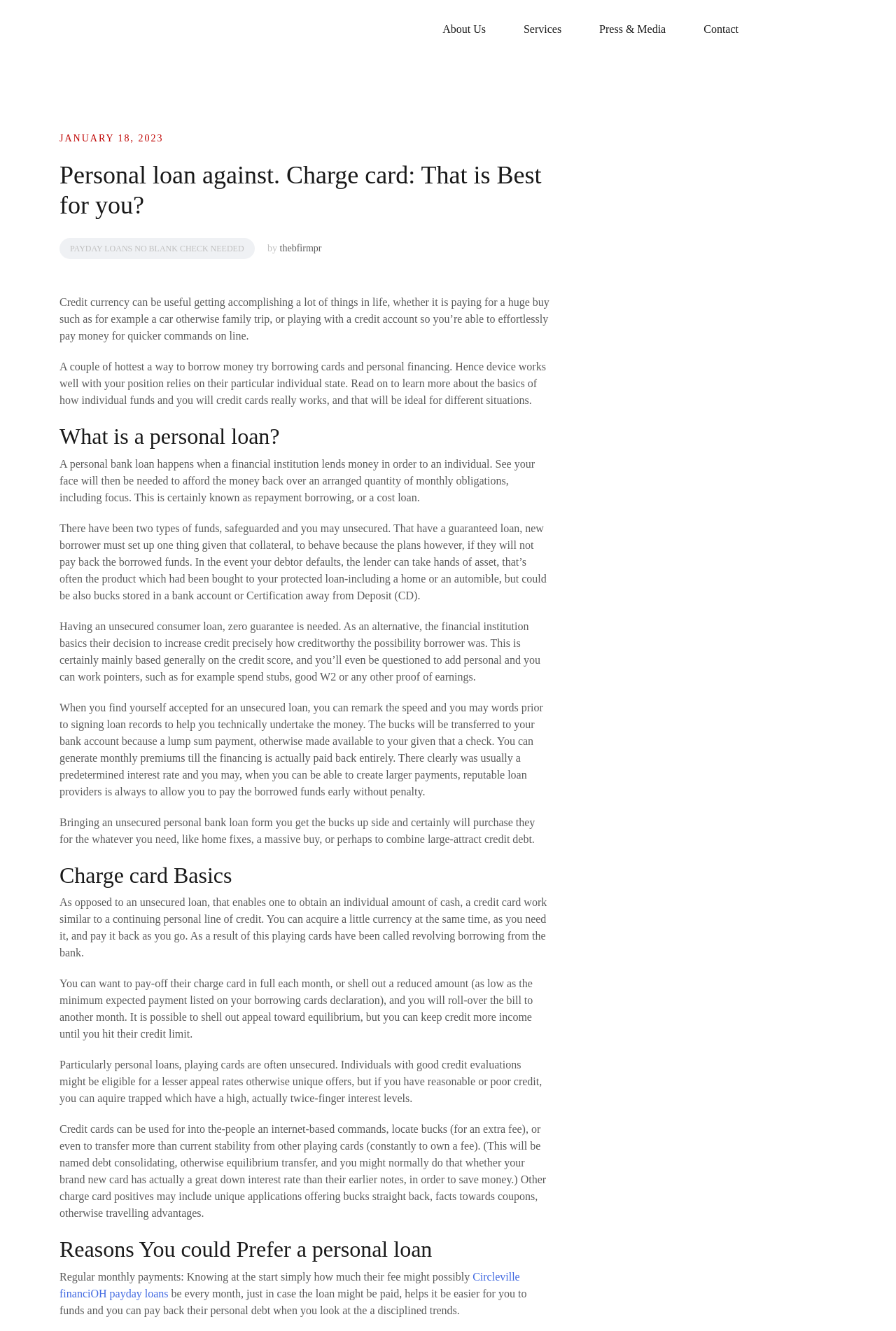Please identify the bounding box coordinates of the element I should click to complete this instruction: 'Click on 'Press & Media''. The coordinates should be given as four float numbers between 0 and 1, like this: [left, top, right, bottom].

[0.669, 0.016, 0.743, 0.028]